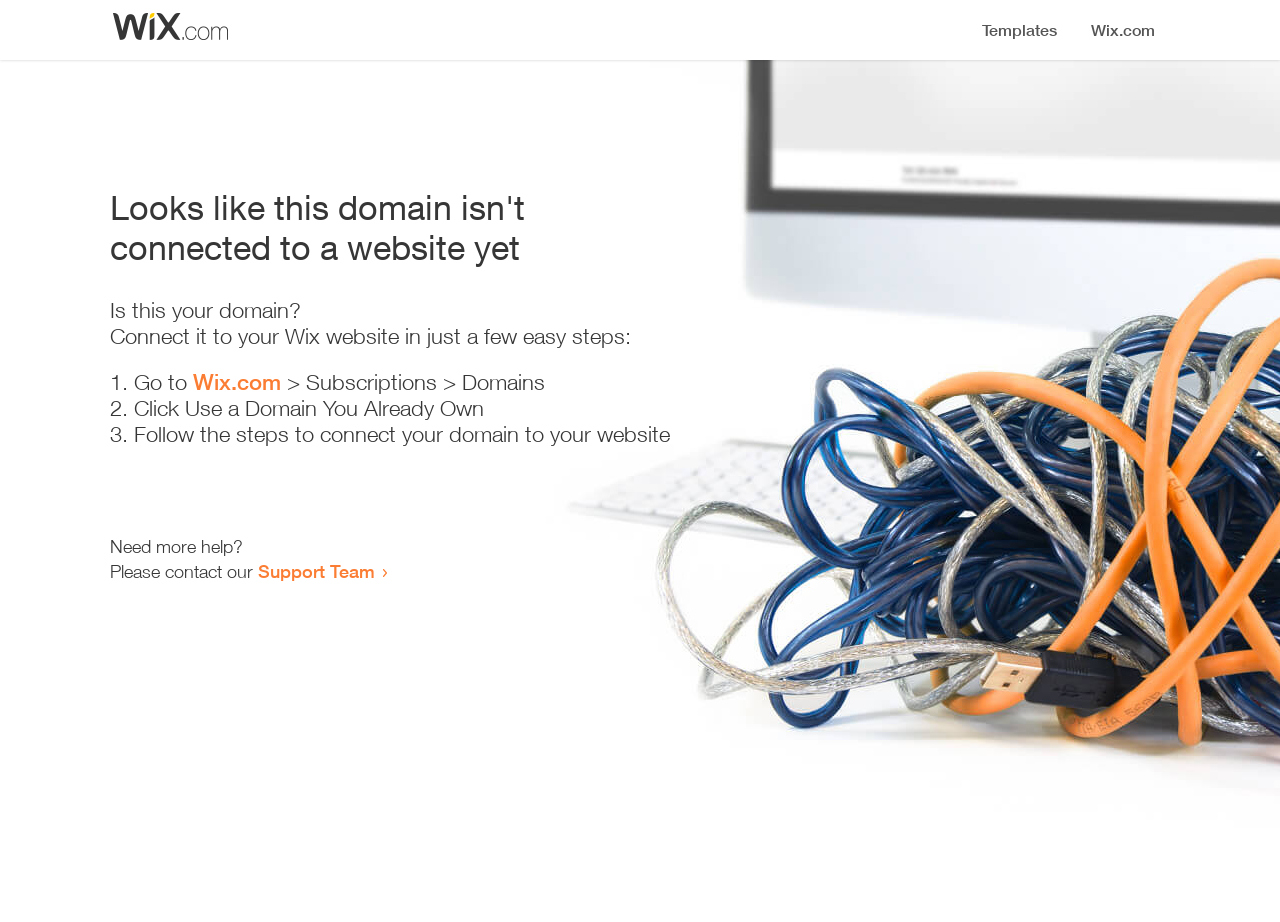Answer the following in one word or a short phrase: 
How many steps are required to connect the domain?

3